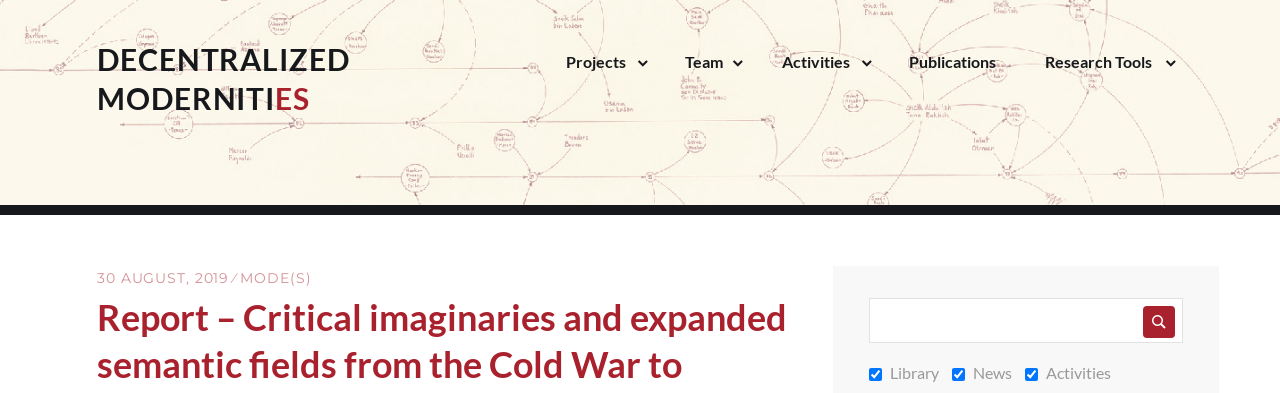What is the focus of the section? Examine the screenshot and reply using just one word or a brief phrase.

Transformative narratives and perspectives in modernity